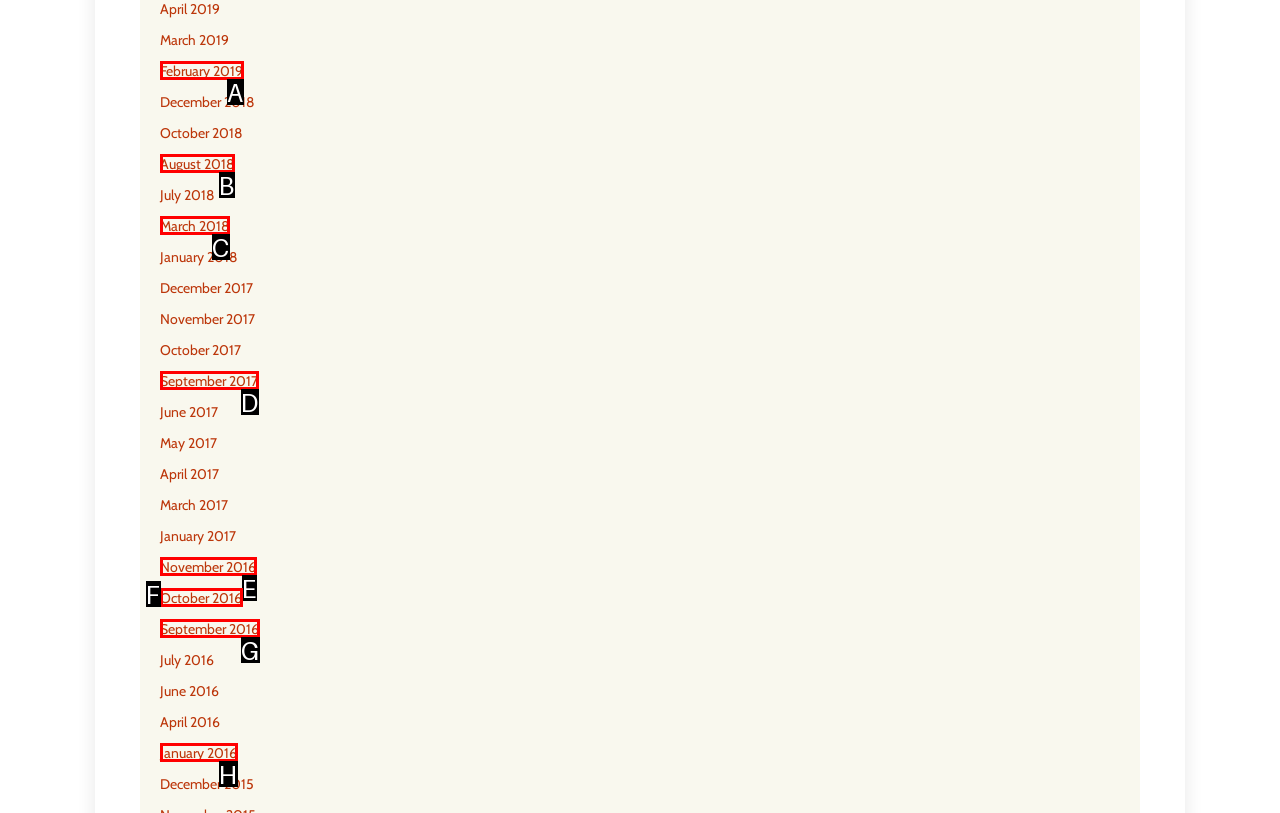Which lettered option should be clicked to perform the following task: view February 2019
Respond with the letter of the appropriate option.

A